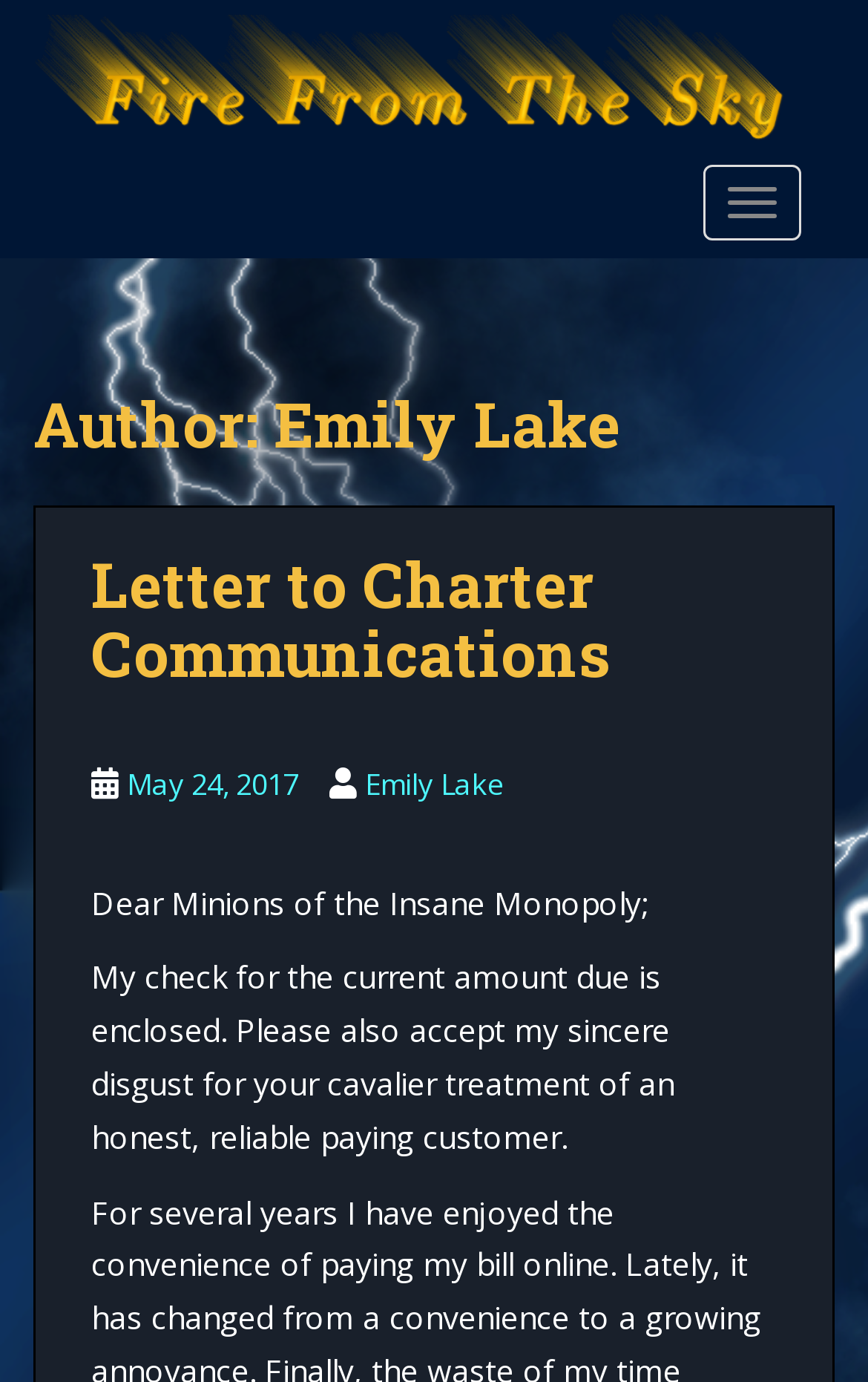What is the title of the letter? Look at the image and give a one-word or short phrase answer.

Letter to Charter Communications